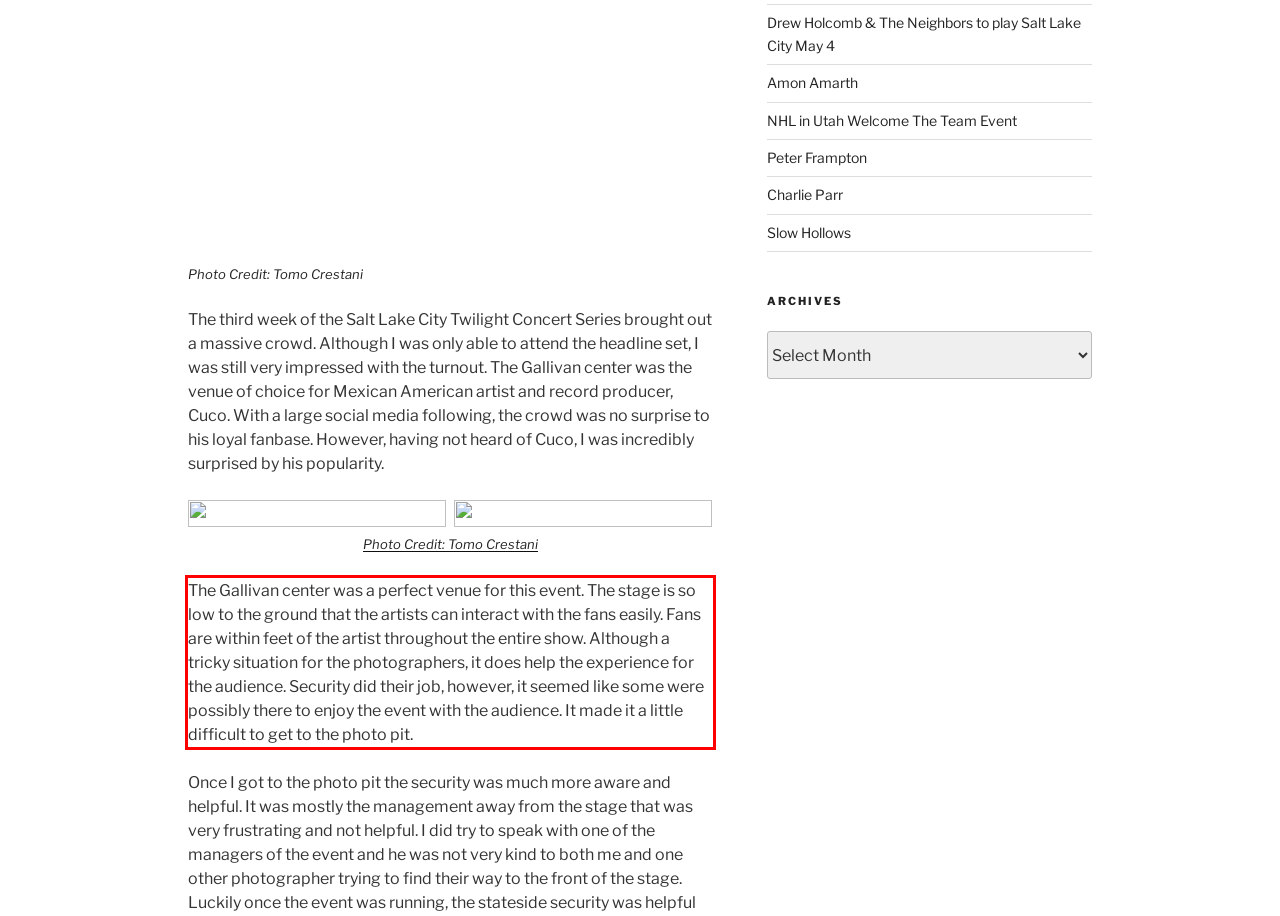Please look at the webpage screenshot and extract the text enclosed by the red bounding box.

The Gallivan center was a perfect venue for this event. The stage is so low to the ground that the artists can interact with the fans easily. Fans are within feet of the artist throughout the entire show. Although a tricky situation for the photographers, it does help the experience for the audience. Security did their job, however, it seemed like some were possibly there to enjoy the event with the audience. It made it a little difficult to get to the photo pit.